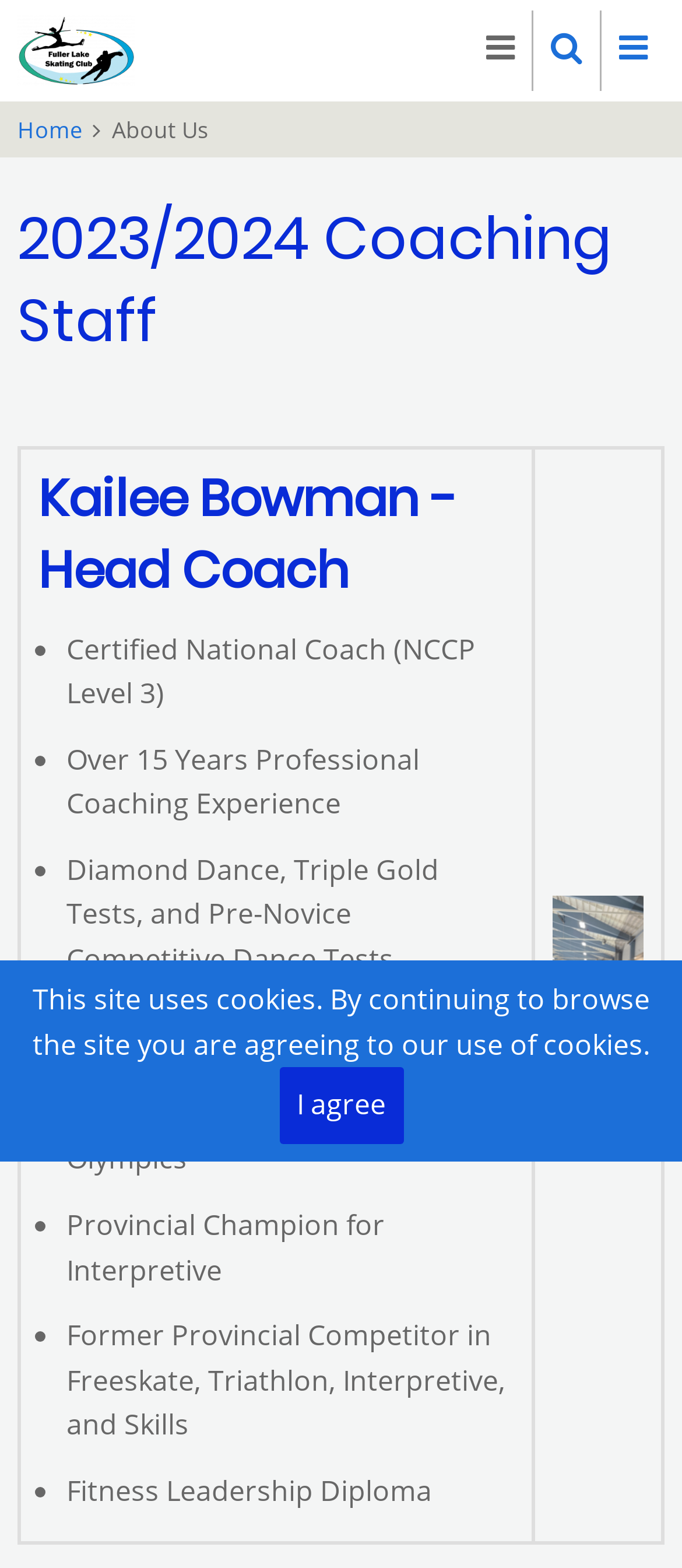What is the name of the head coach?
Please utilize the information in the image to give a detailed response to the question.

The webpage has a table that lists the coaching staff, and the first row of the table has a heading 'Kailee Bowman - Head Coach', which indicates that Kailee Bowman is the head coach.